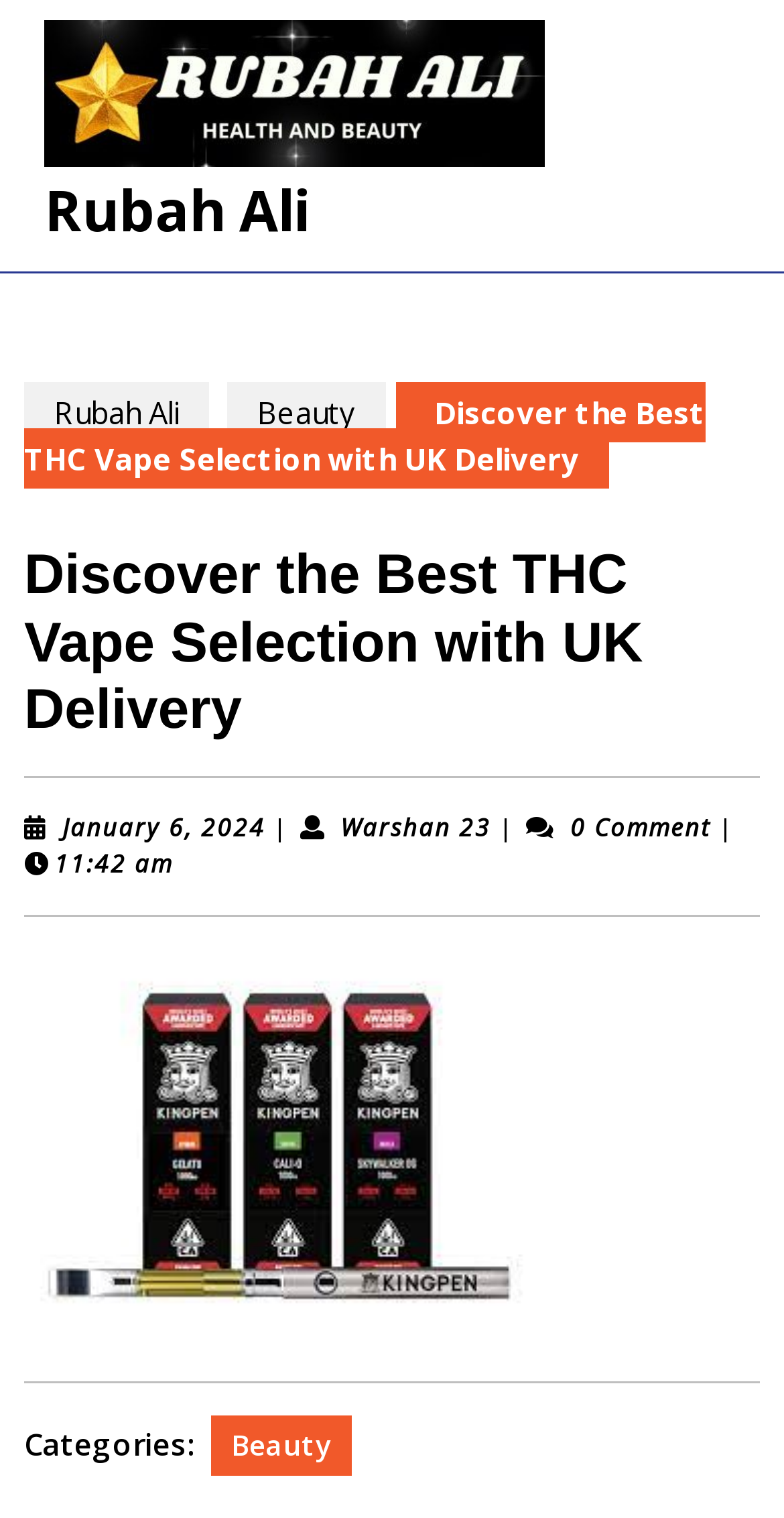What is the text of the webpage's headline?

Discover the Best THC Vape Selection with UK Delivery